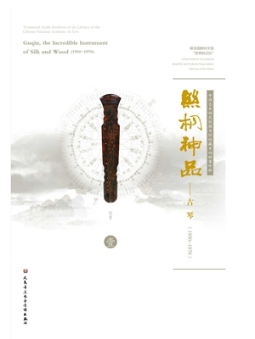Provide a comprehensive description of the image.

The image features the cover of a book titled "Guqin, the Incredible Instrument of Silk and Wood (c. 300-1970)." This visually striking design showcases the Guqin, a traditional Chinese string instrument, prominently at the center. The background includes a subtle, circular motif that enhances the cultural aesthetic, emphasizing the instrument's historical significance. 

The title is elegantly presented in bold, golden text to draw attention, while additional Chinese characters feature at the top of the cover, possibly denoting the author's name or a subtitle. This book likely explores the rich history and artistry of the Guqin, underscoring its importance in Chinese culture and music, as well as its recognition by UNESCO in the context of traditional musical heritage.